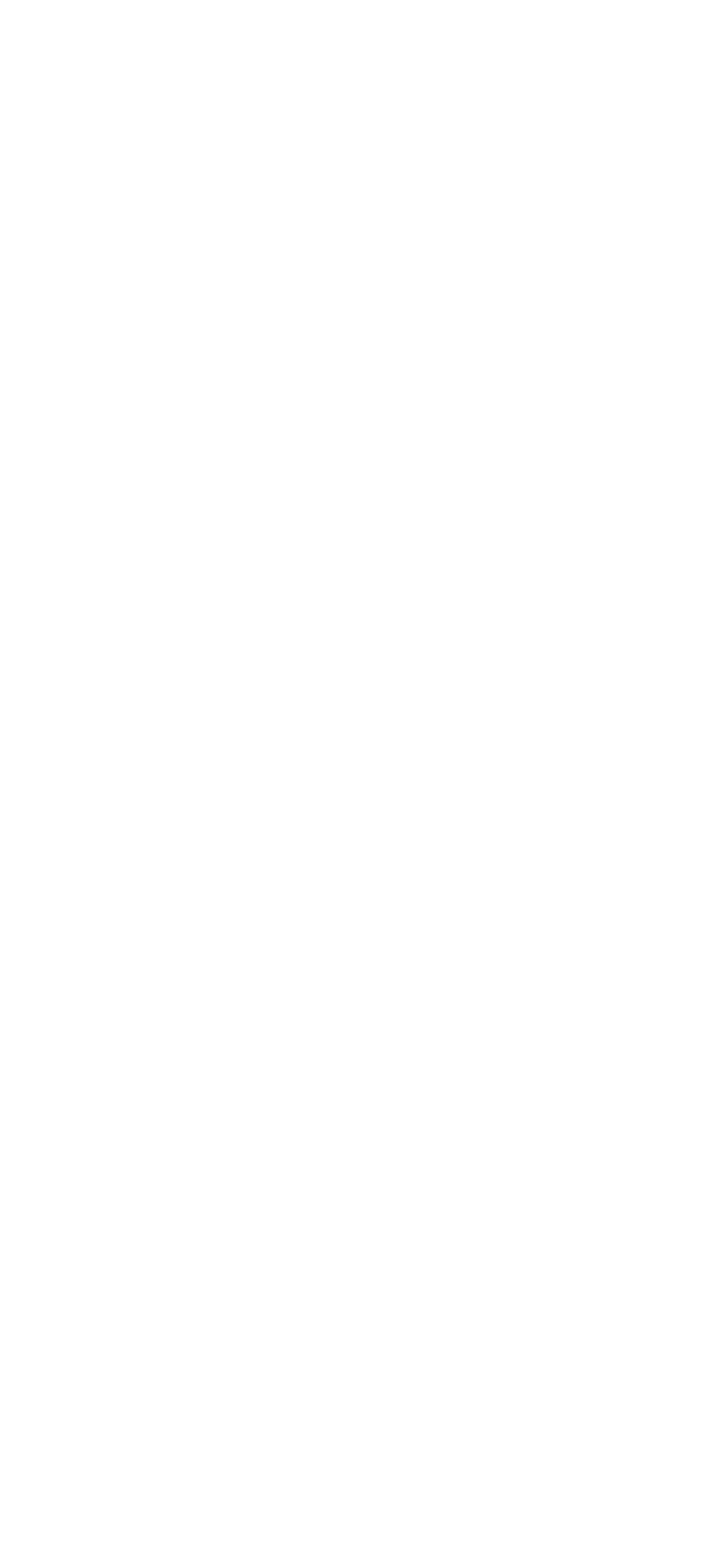Please locate the bounding box coordinates of the element that should be clicked to achieve the given instruction: "Check How to reach us".

[0.06, 0.856, 0.422, 0.88]